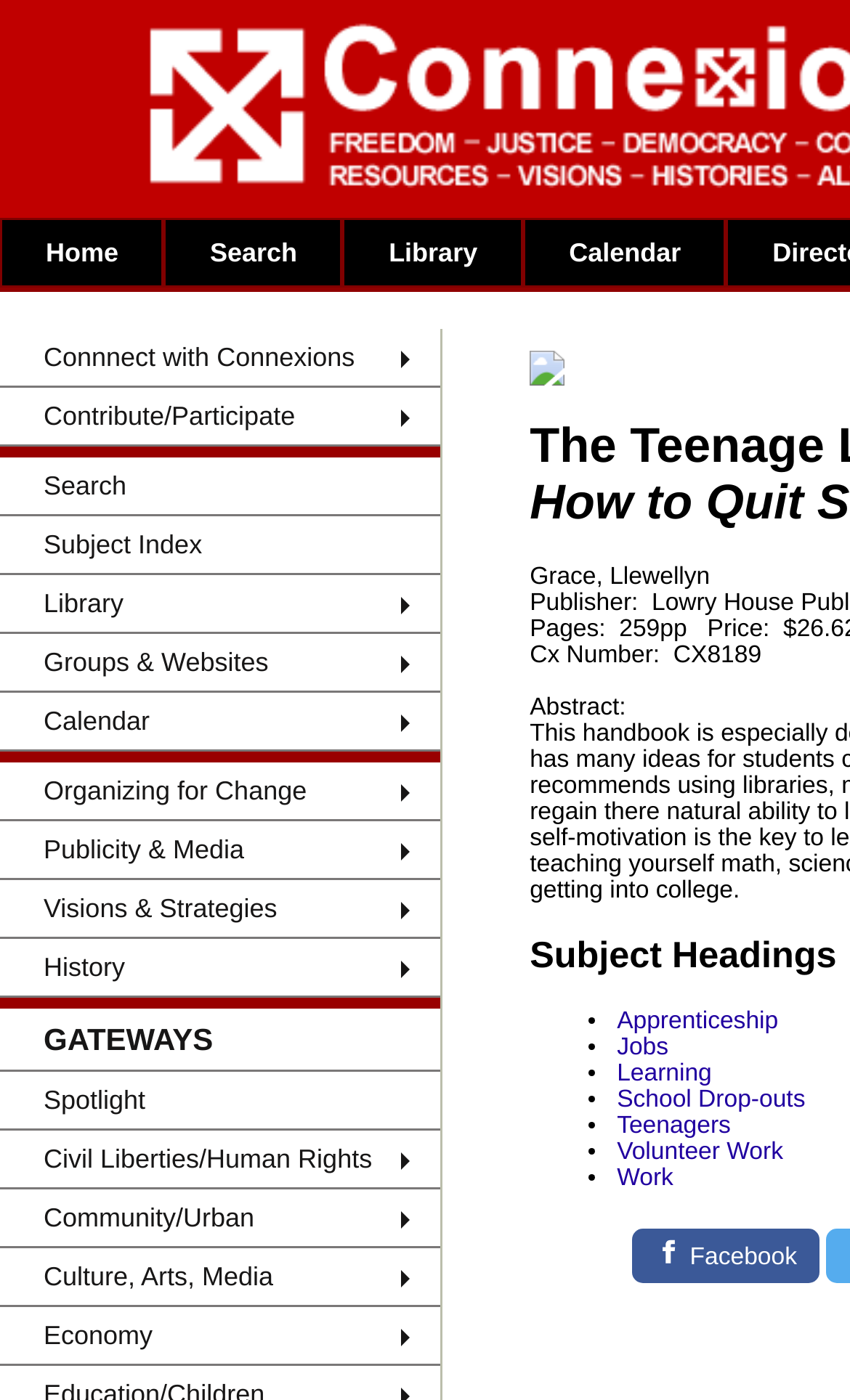Locate the heading on the webpage and return its text.

The Teenage Liberation Handbook
How to Quit School, Get a Real Life and Education